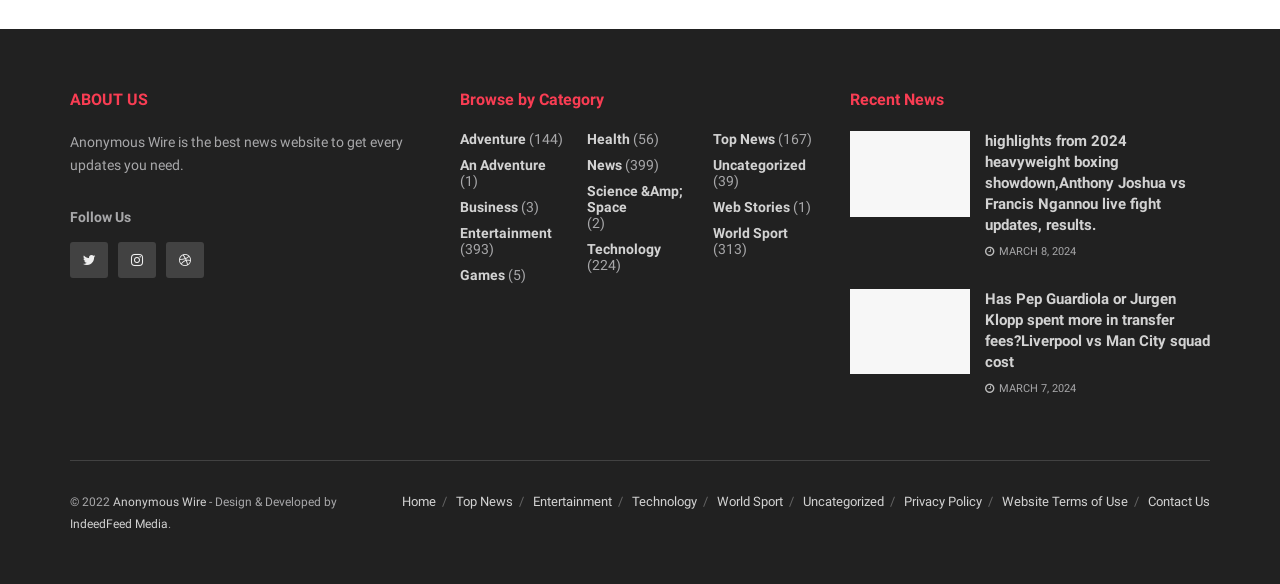Please identify the bounding box coordinates of the element I should click to complete this instruction: 'Browse news by 'Adventure' category'. The coordinates should be given as four float numbers between 0 and 1, like this: [left, top, right, bottom].

[0.359, 0.225, 0.411, 0.252]